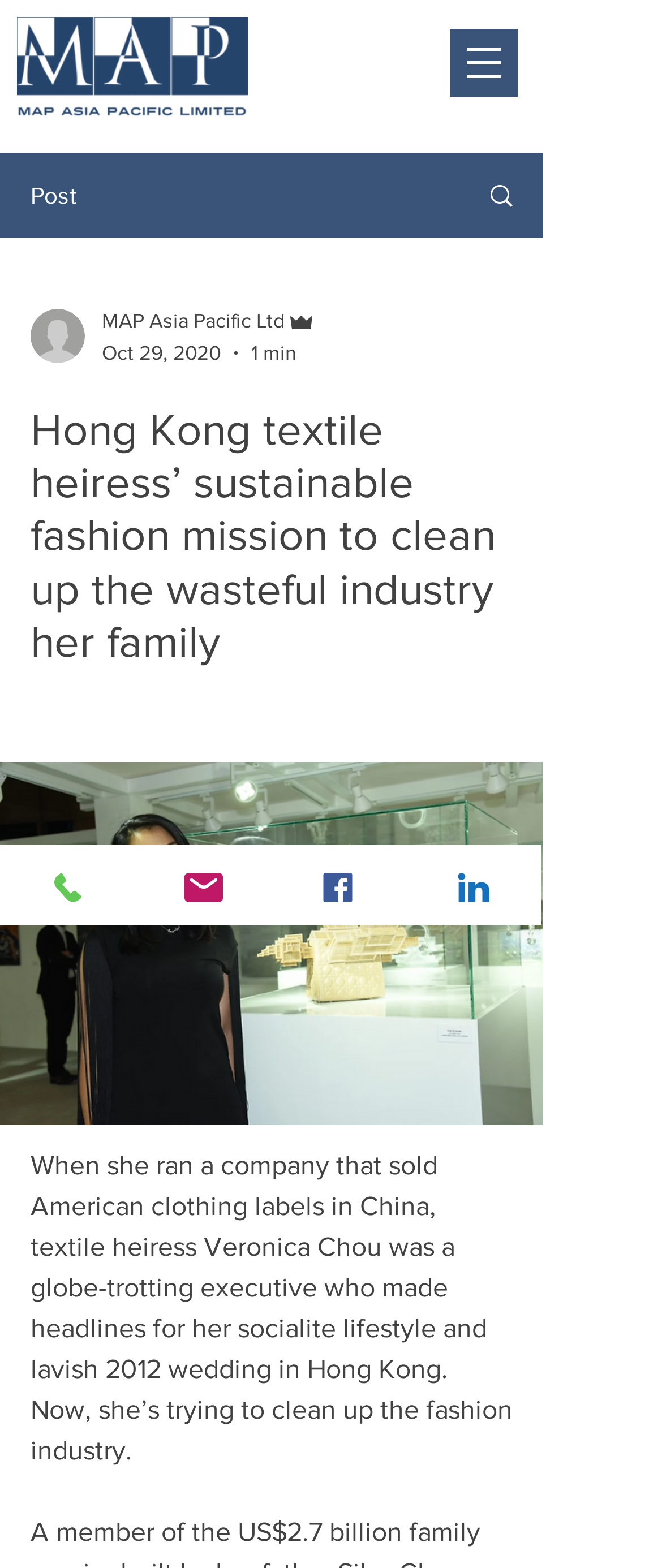Using details from the image, please answer the following question comprehensively:
What is the date of the article's publication?

The date of the article's publication is mentioned as Oct 29, 2020, which is displayed below the writer's picture and above the estimated reading time.